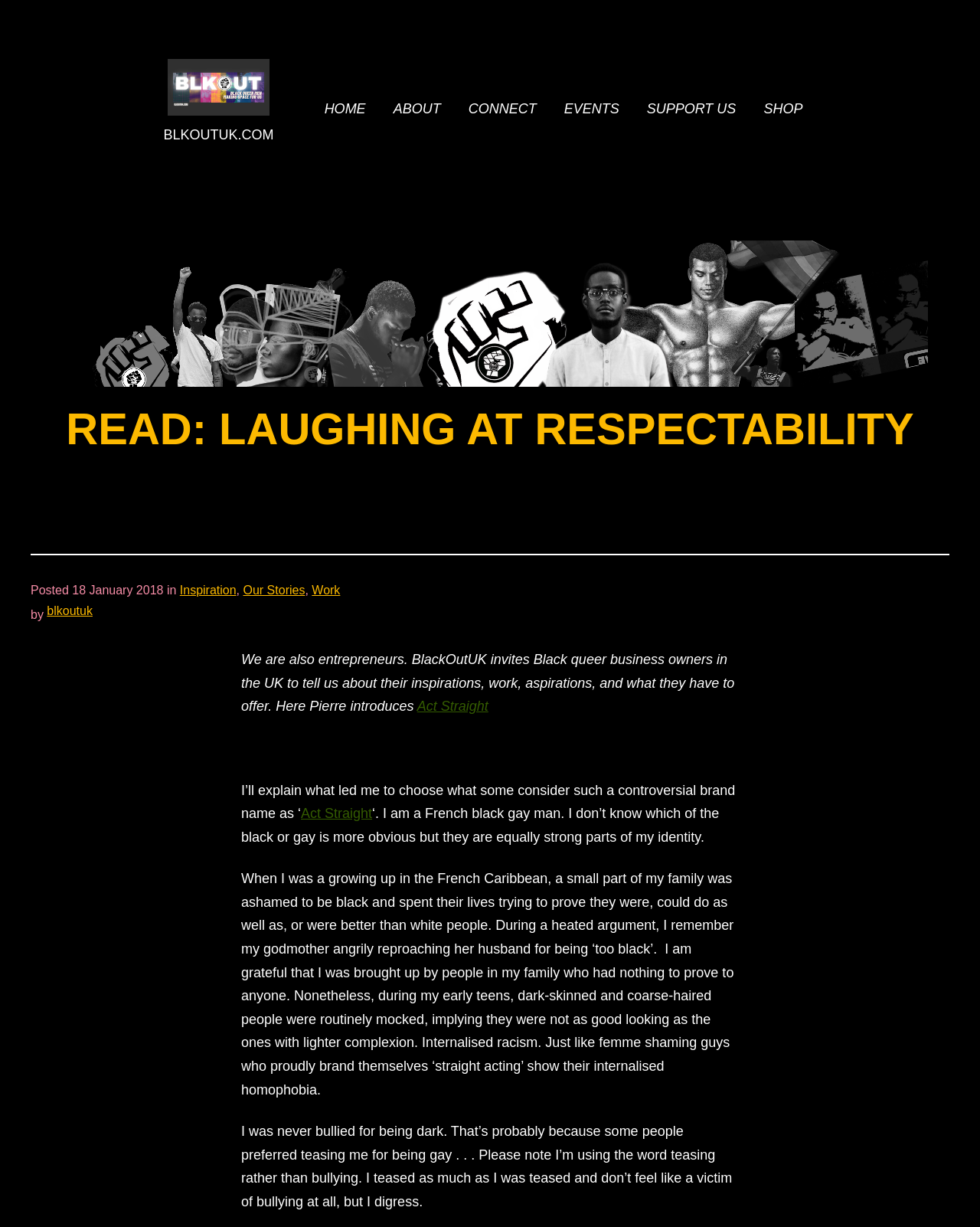Examine the image and give a thorough answer to the following question:
What is the brand name mentioned in the article?

The brand name 'Act Straight' is mentioned in the article as a controversial brand name chosen by the author, and is explained in the context of internalised homophobia.